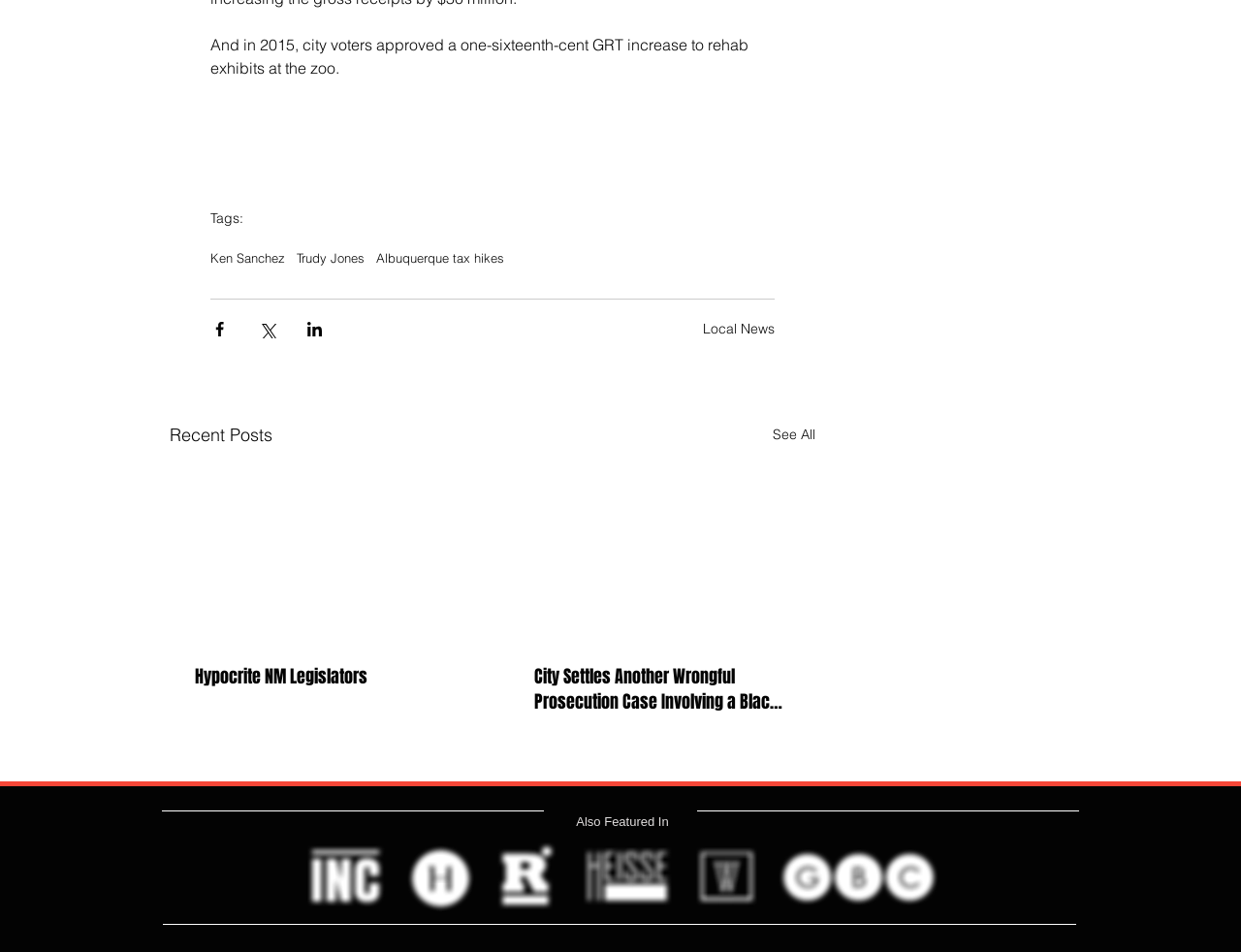Please pinpoint the bounding box coordinates for the region I should click to adhere to this instruction: "Read article about City Settles Another Wrongful Prosecution Case Involving a Black Man".

[0.43, 0.697, 0.637, 0.75]